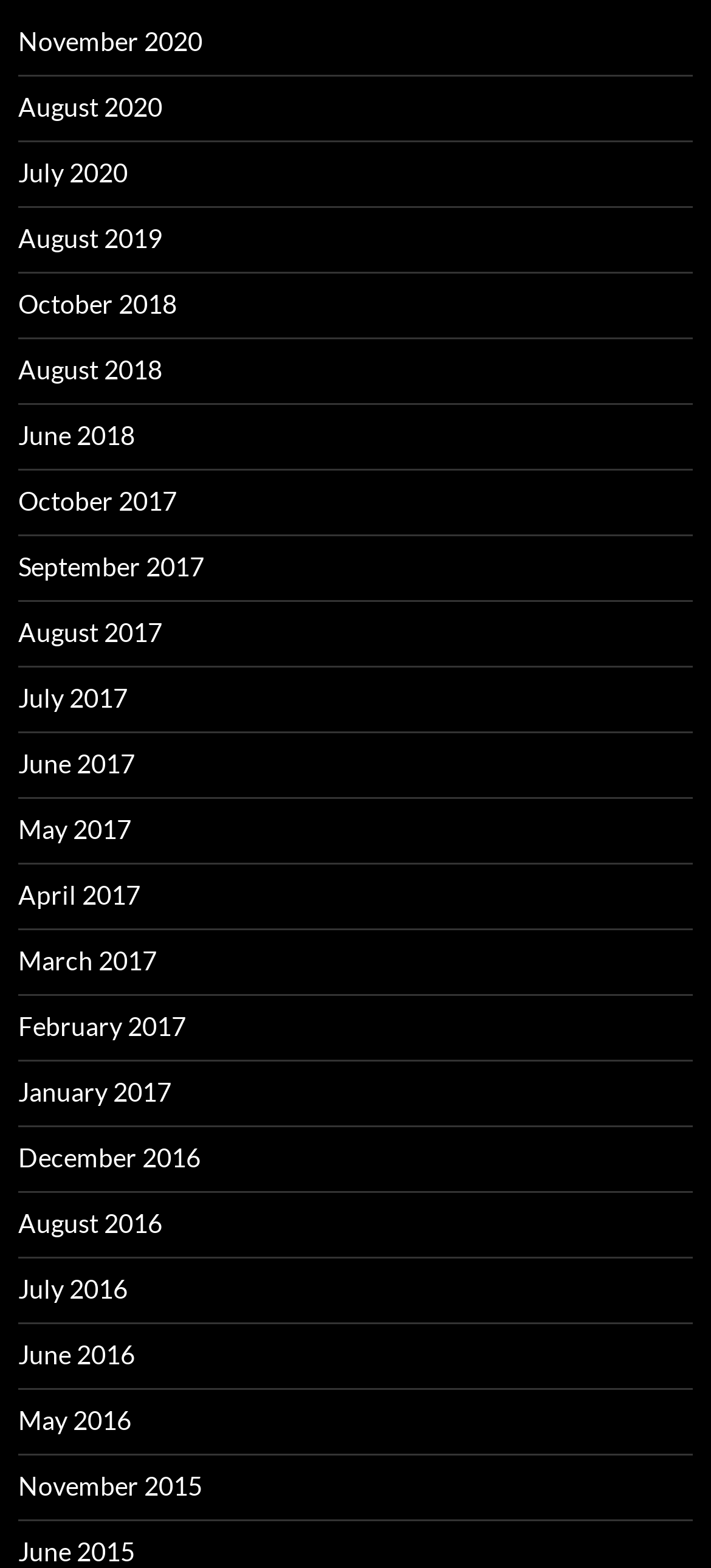Are the links listed in chronological order?
Please respond to the question with as much detail as possible.

I examined the list of links on the webpage and found that they are listed in chronological order, with the most recent month at the top and the earliest month at the bottom.